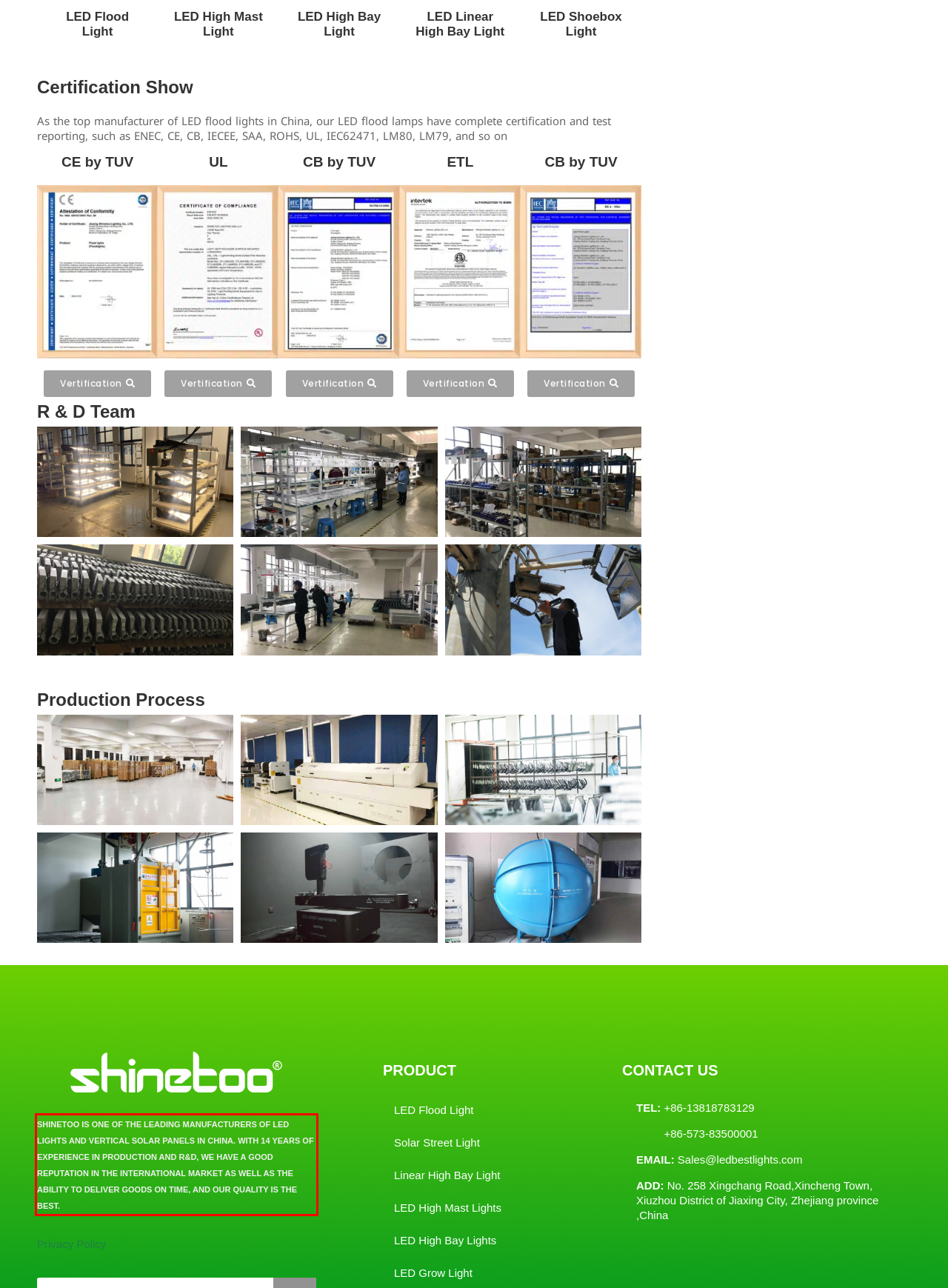Locate the red bounding box in the provided webpage screenshot and use OCR to determine the text content inside it.

SHINETOO IS ONE OF THE LEADING MANUFACTURERS OF LED LIGHTS AND VERTICAL SOLAR PANELS IN CHINA. WITH 14 YEARS OF EXPERIENCE IN PRODUCTION AND R&D, WE HAVE A GOOD REPUTATION IN THE INTERNATIONAL MARKET AS WELL AS THE ABILITY TO DELIVER GOODS ON TIME, AND OUR QUALITY IS THE BEST.